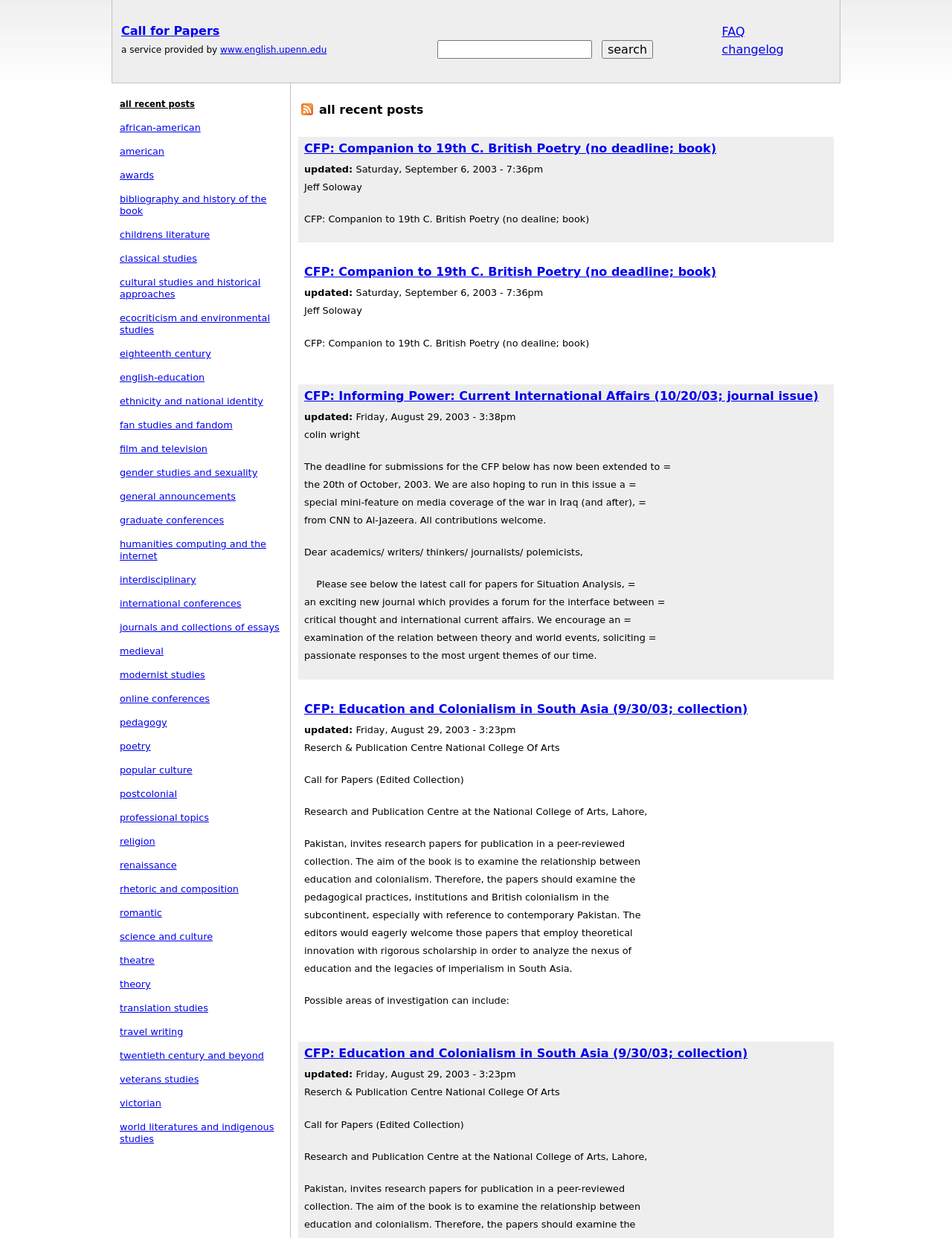Who is the author of the CFP: Companion to 19th C. British Poetry?
Look at the image and respond with a one-word or short phrase answer.

Jeff Soloway